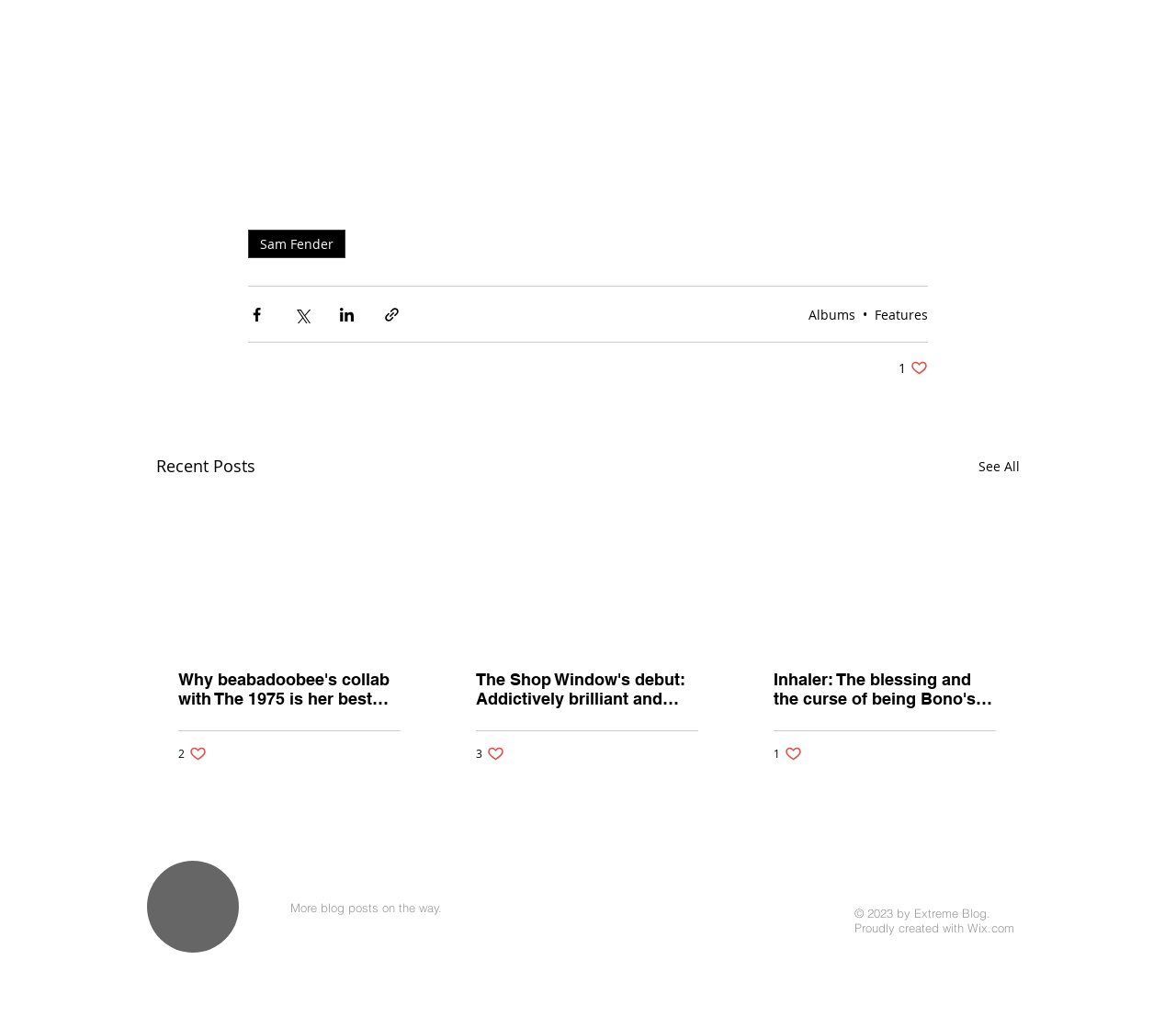What is the title of the second article?
Provide a detailed and well-explained answer to the question.

The second article has a link with the text 'The Shop Window's debut: Addictively brilliant and nostalgic jangle-pop', which suggests that the title of the second article is 'The Shop Window's debut'.